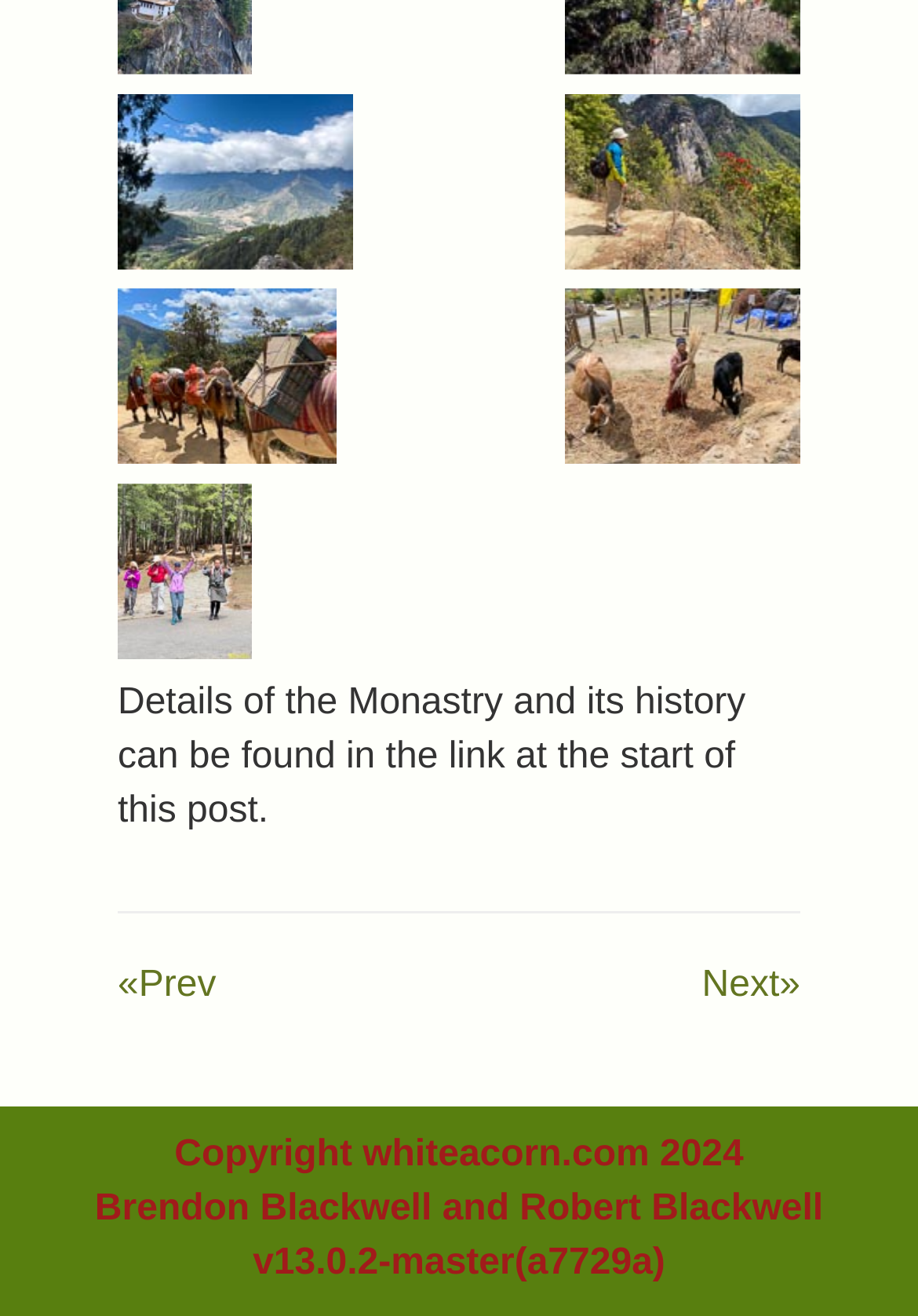What is the topic of the post?
Using the image as a reference, give a one-word or short phrase answer.

Monastry history